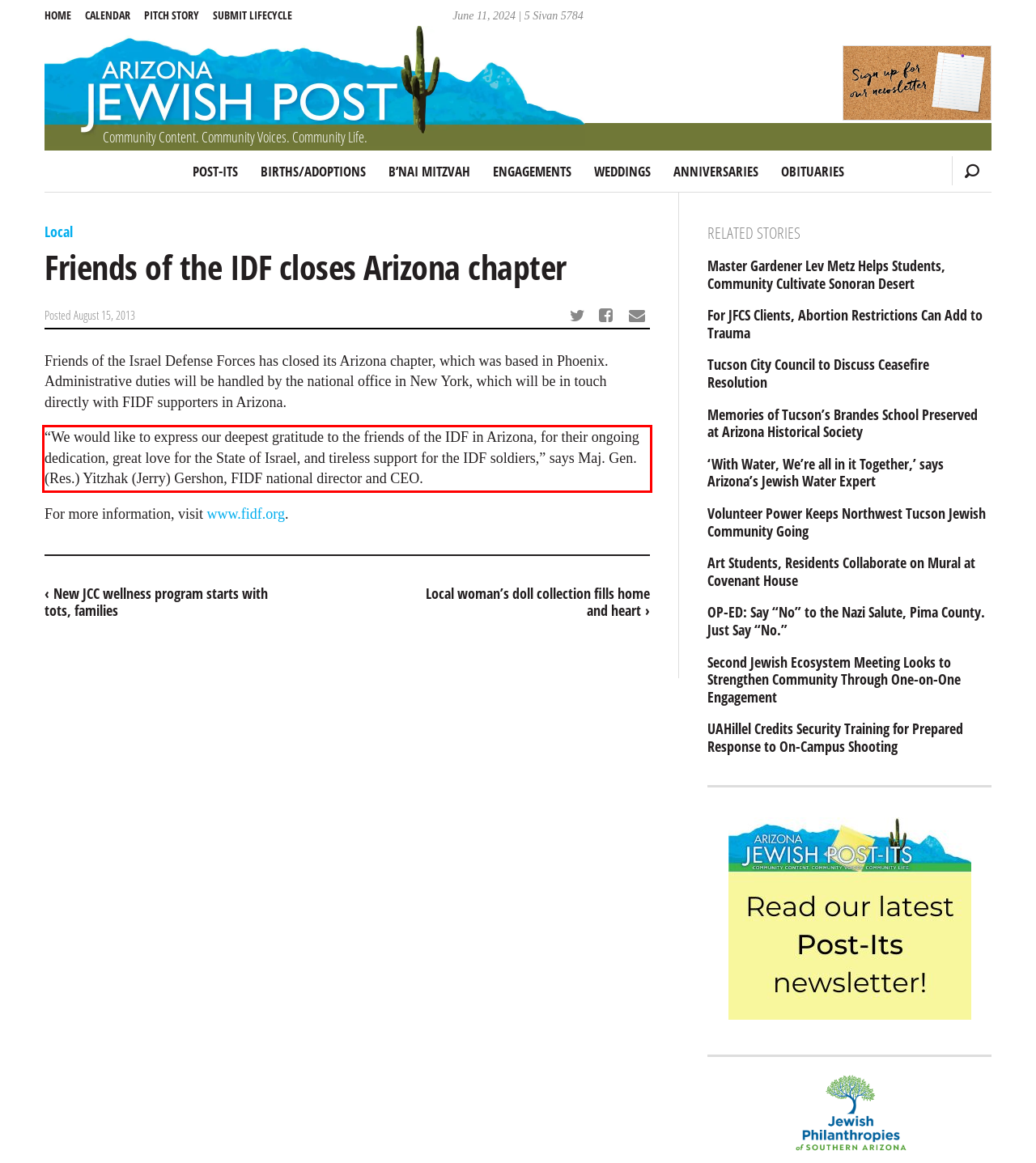Locate the red bounding box in the provided webpage screenshot and use OCR to determine the text content inside it.

“We would like to express our deepest gratitude to the friends of the IDF in Arizona, for their ongoing dedication, great love for the State of Israel, and tireless support for the IDF soldiers,” says Maj. Gen. (Res.) Yitzhak (Jerry) Gershon, FIDF national director and CEO.